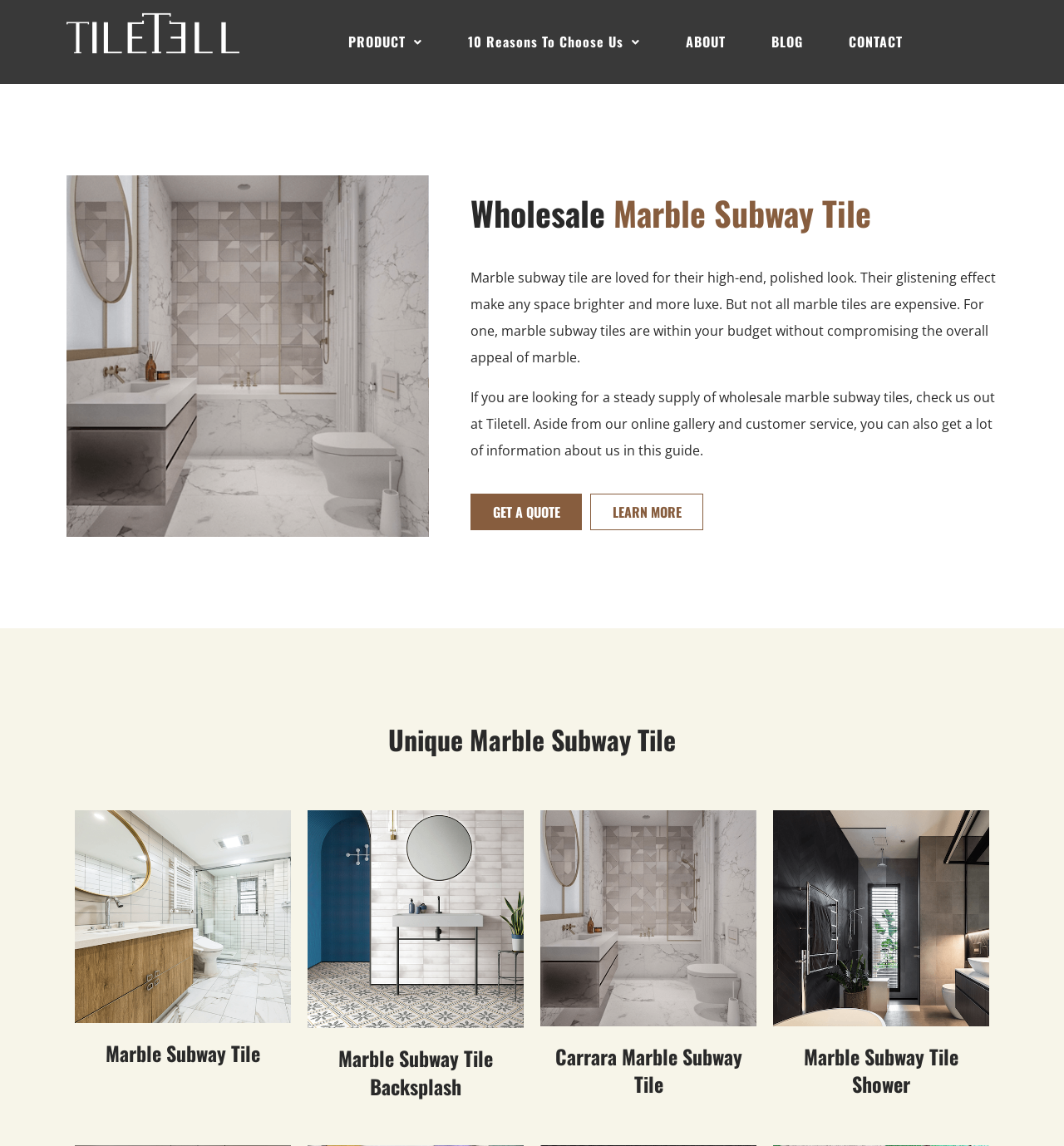Find the headline of the webpage and generate its text content.

Wholesale Marble Subway Tile